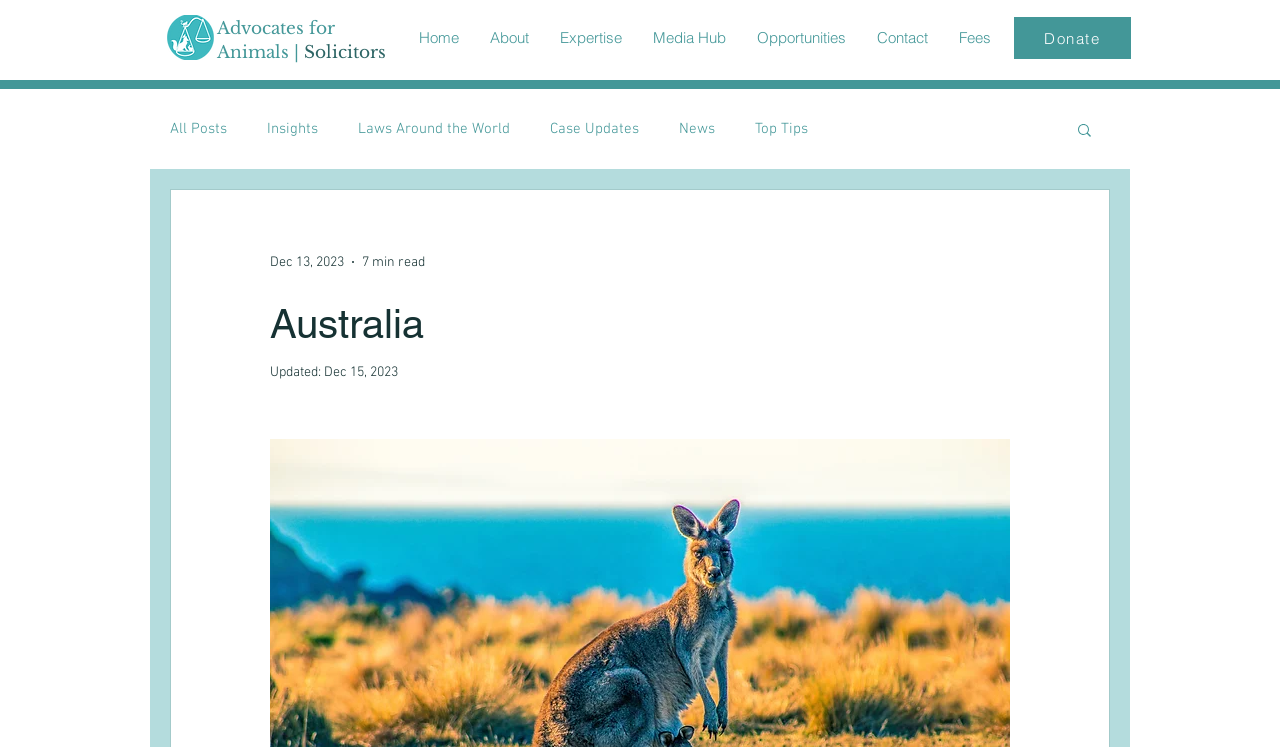Use a single word or phrase to answer the question: 
What is the topic of the blog section?

Animals